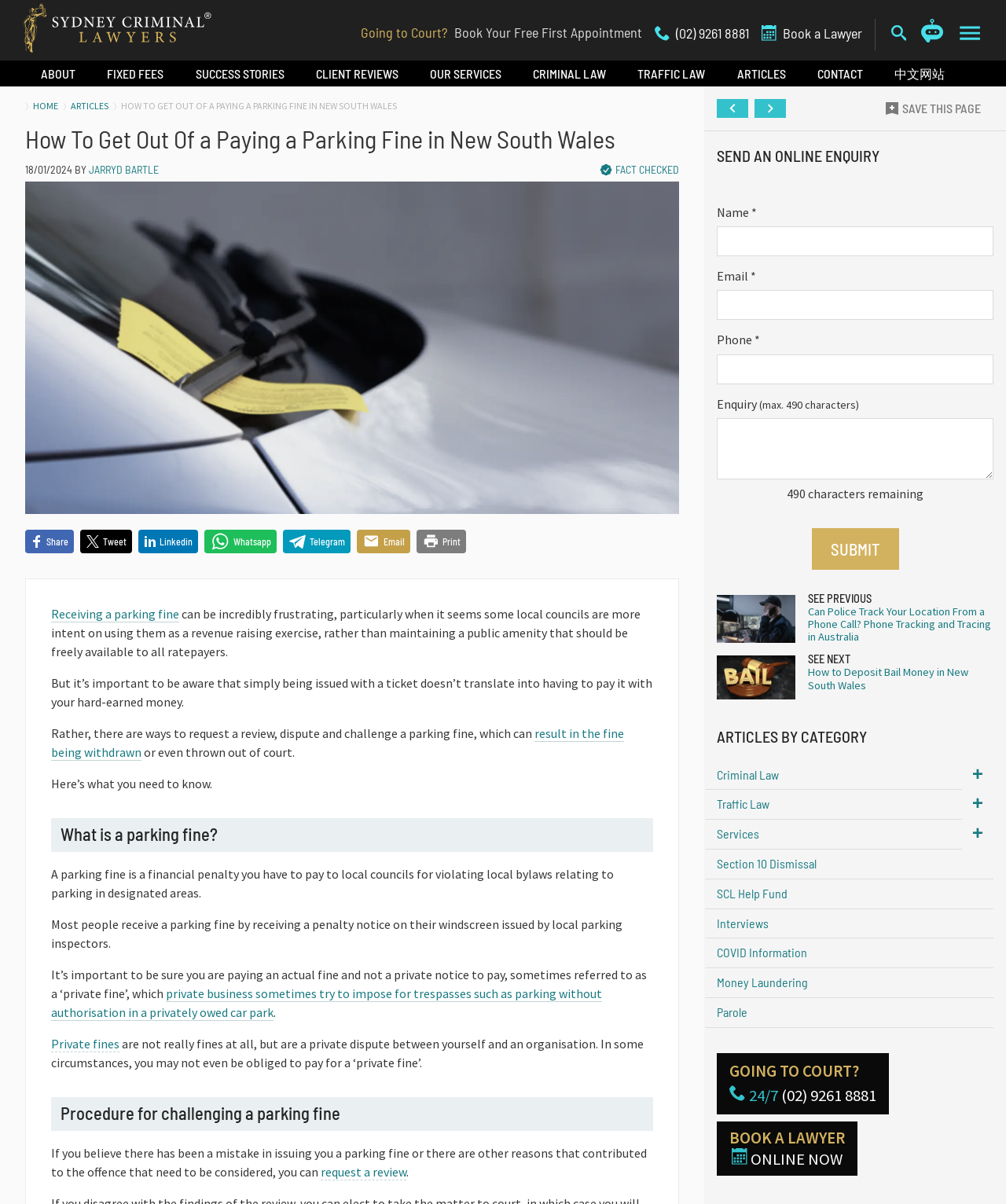Give a full account of the webpage's elements and their arrangement.

This webpage is about how to get out of paying a parking fine in New South Wales. At the top, there is a header with the title "How To Get Out Of a Paying a Parking Fine in New South Wales" and a link to the same title. Below the header, there is a section with a heading "Going to Court?" and a call-to-action button "Book Your Free First Appointment". 

To the right of this section, there are several links, including "(02) 9261 8881", "Book a Lawyer", "Search", "Ask AI Chatbot", and an empty link. Each of these links has an accompanying image. 

Below these links, there is a navigation menu with links to "ABOUT", "FIXED FEES", "SUCCESS STORIES", "CLIENT REVIEWS", "OUR SERVICES", "CRIMINAL LAW", "TRAFFIC LAW", "ARTICLES", "CONTACT", and "中文网站". 

The main content of the webpage starts with a heading "How To Get Out Of a Paying a Parking Fine in New South Wales" and a time stamp "18/01/2024". Below this, there is a byline "BY JARRYD BARTLE" and a "FACT CHECKED" button. 

The article begins by discussing how receiving a parking fine can be frustrating, but it's possible to request a review, dispute, and challenge the fine, which may result in the fine being withdrawn or thrown out of court. The article then explains what a parking fine is, how it's issued, and the difference between a parking fine and a private notice to pay. 

The article continues to discuss the procedure for challenging a parking fine, including requesting a review. There are several headings and subheadings throughout the article, breaking up the content into sections. 

At the bottom of the webpage, there are links to previous and next articles, "Can Police Track Your Location From a Phone Call? Phone Tracking and Tracing in Australia" and "How to Deposit Bail Money in New South Wales", respectively. There is also a "SAVE THIS PAGE" button.